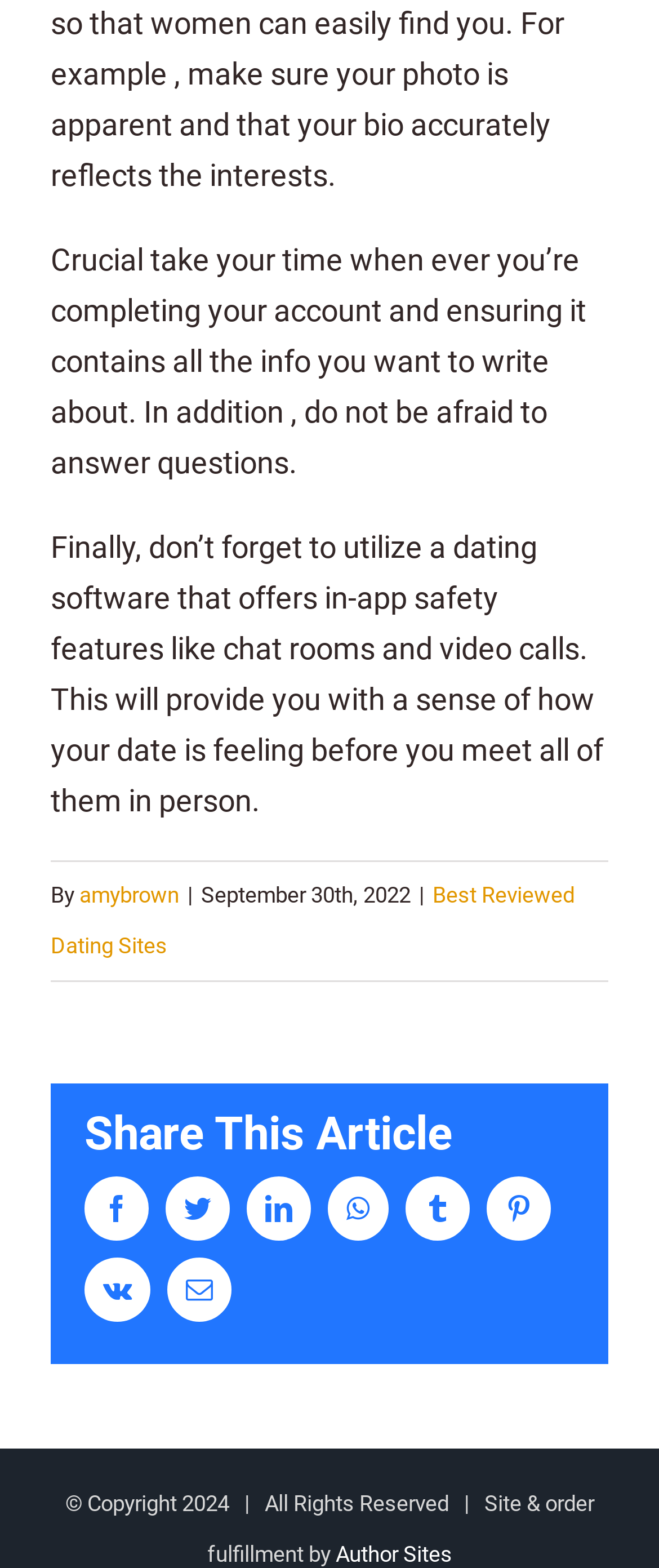What is the date of the article?
Based on the screenshot, respond with a single word or phrase.

September 30th, 2022